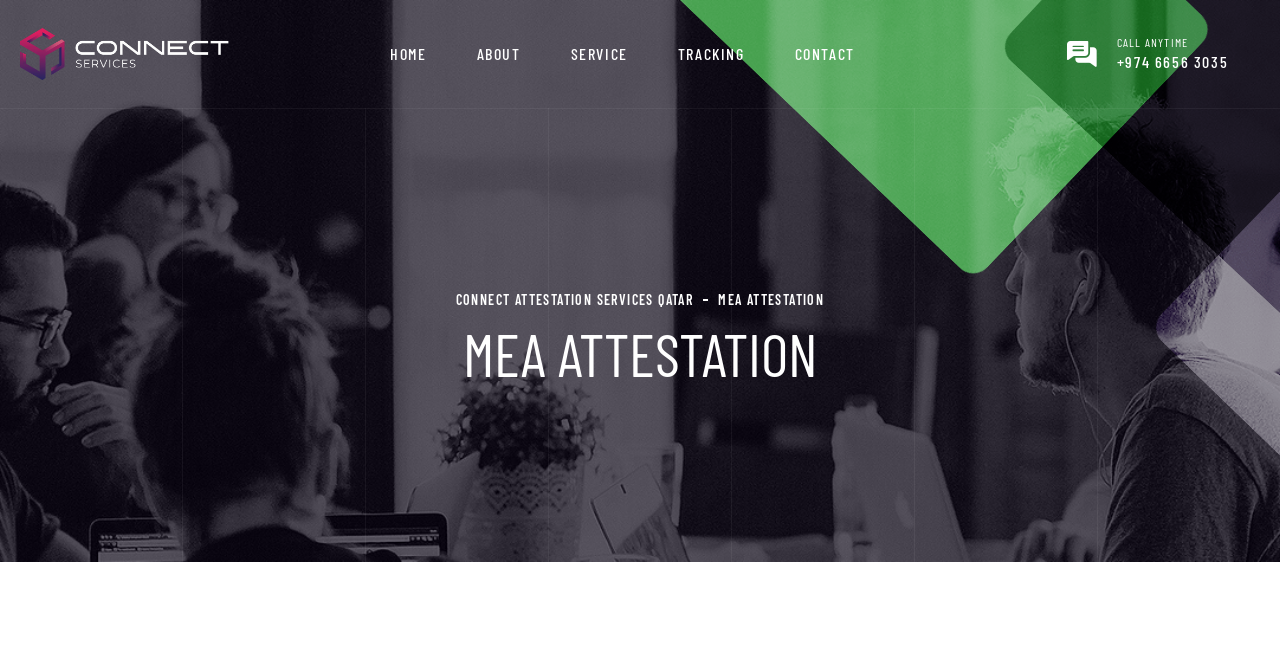What is the phone number to call anytime?
Please interpret the details in the image and answer the question thoroughly.

The phone number to call anytime can be found in the top-right corner of the webpage, where it is written as '+974 6656 3035' in a heading format.